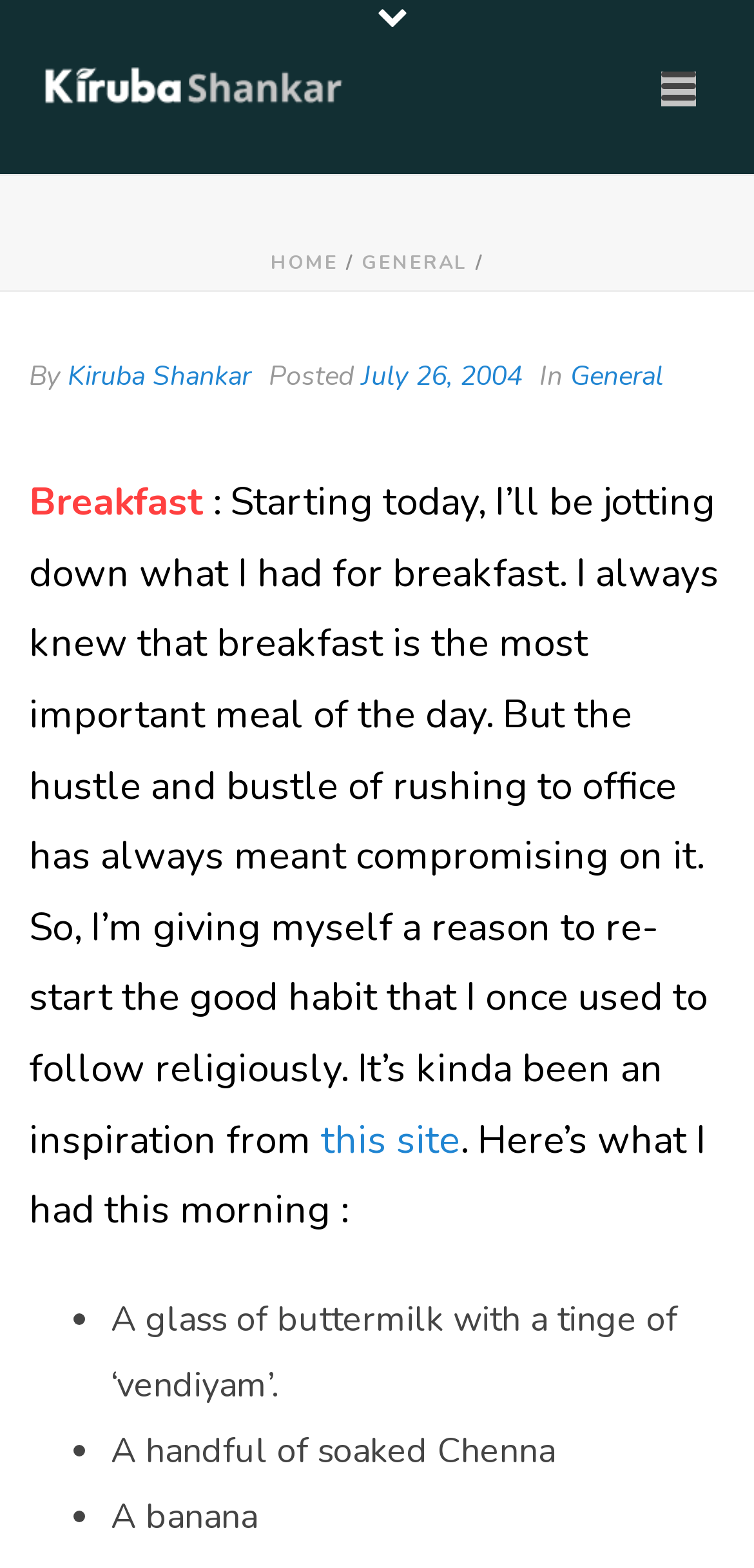Determine the bounding box coordinates of the UI element that matches the following description: "Kiruba Shankar". The coordinates should be four float numbers between 0 and 1 in the format [left, top, right, bottom].

[0.09, 0.228, 0.333, 0.252]